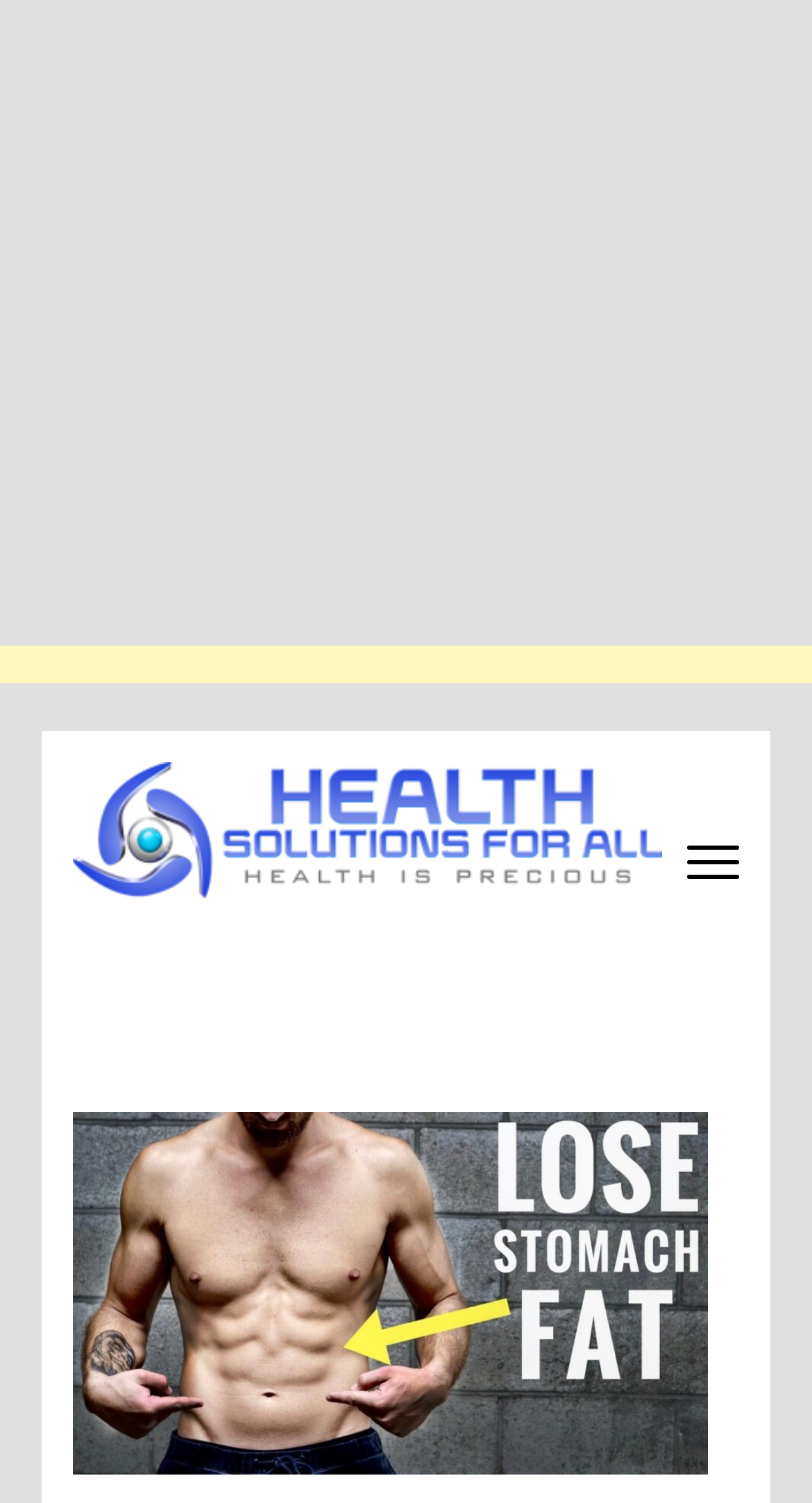Identify and provide the main heading of the webpage.

My Best Way to Lose Belly Fat